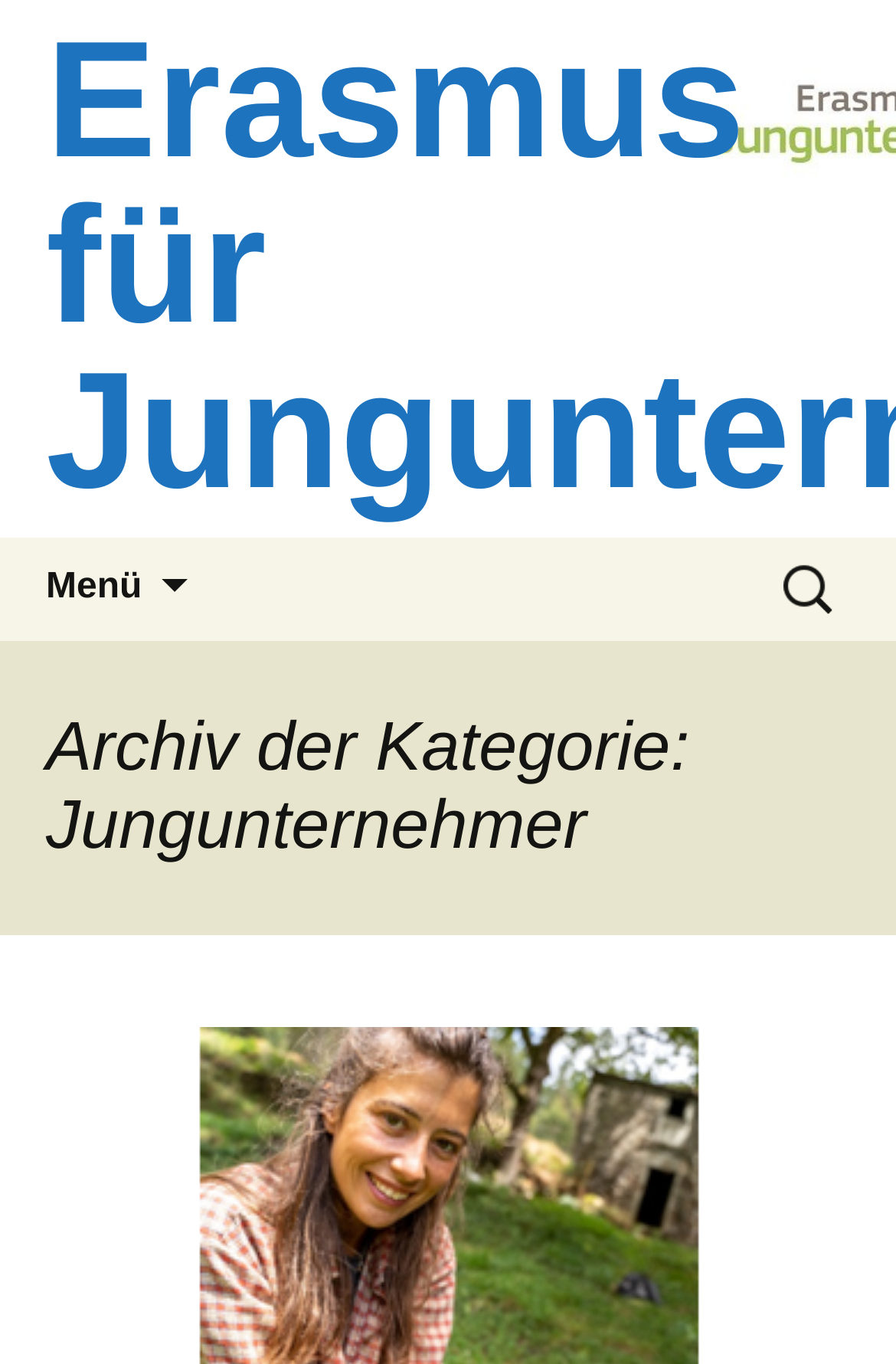Answer the question below in one word or phrase:
Is the menu expanded?

No